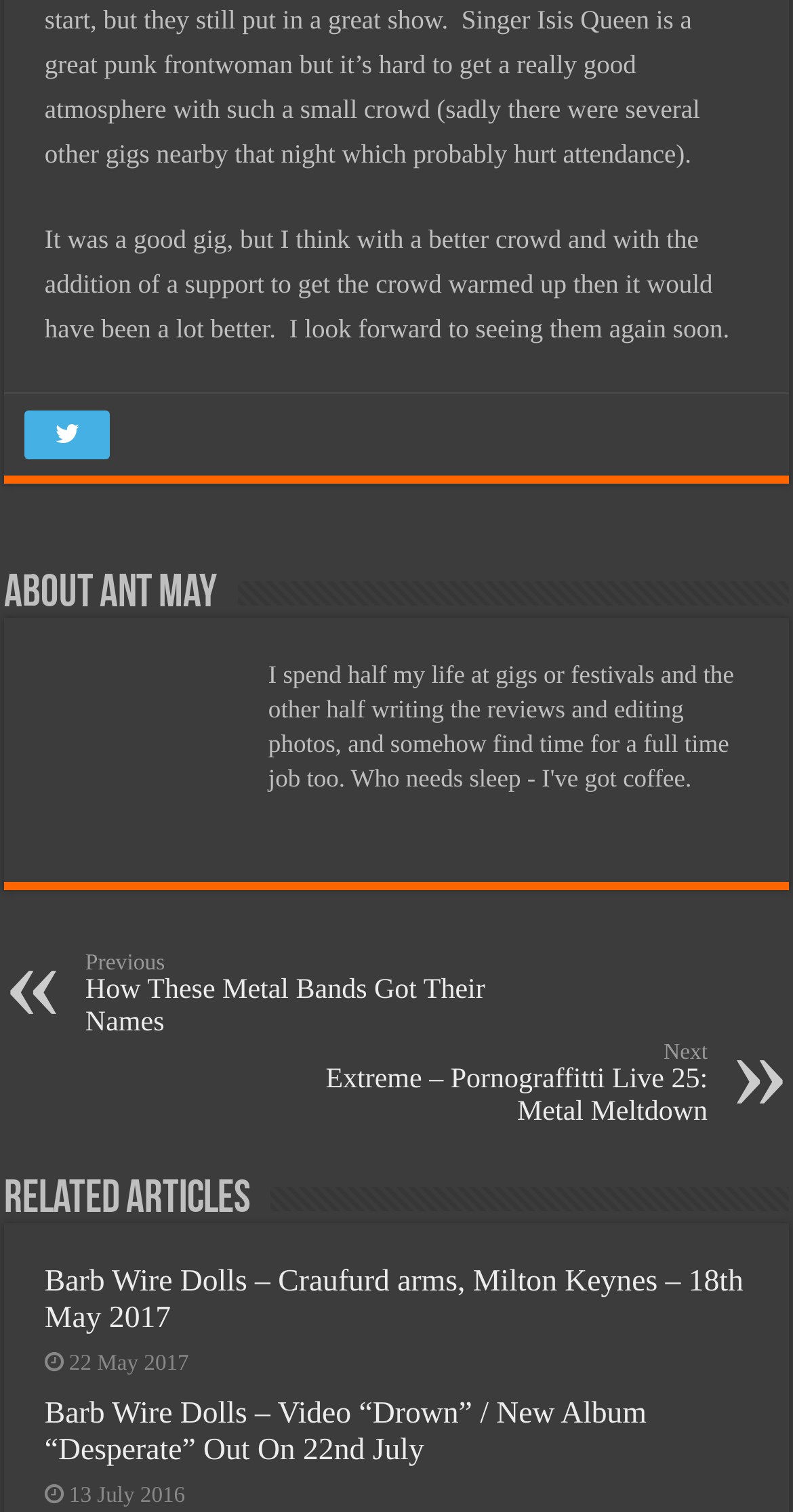Give a concise answer using one word or a phrase to the following question:
What is the format of the content on this webpage?

Blog posts